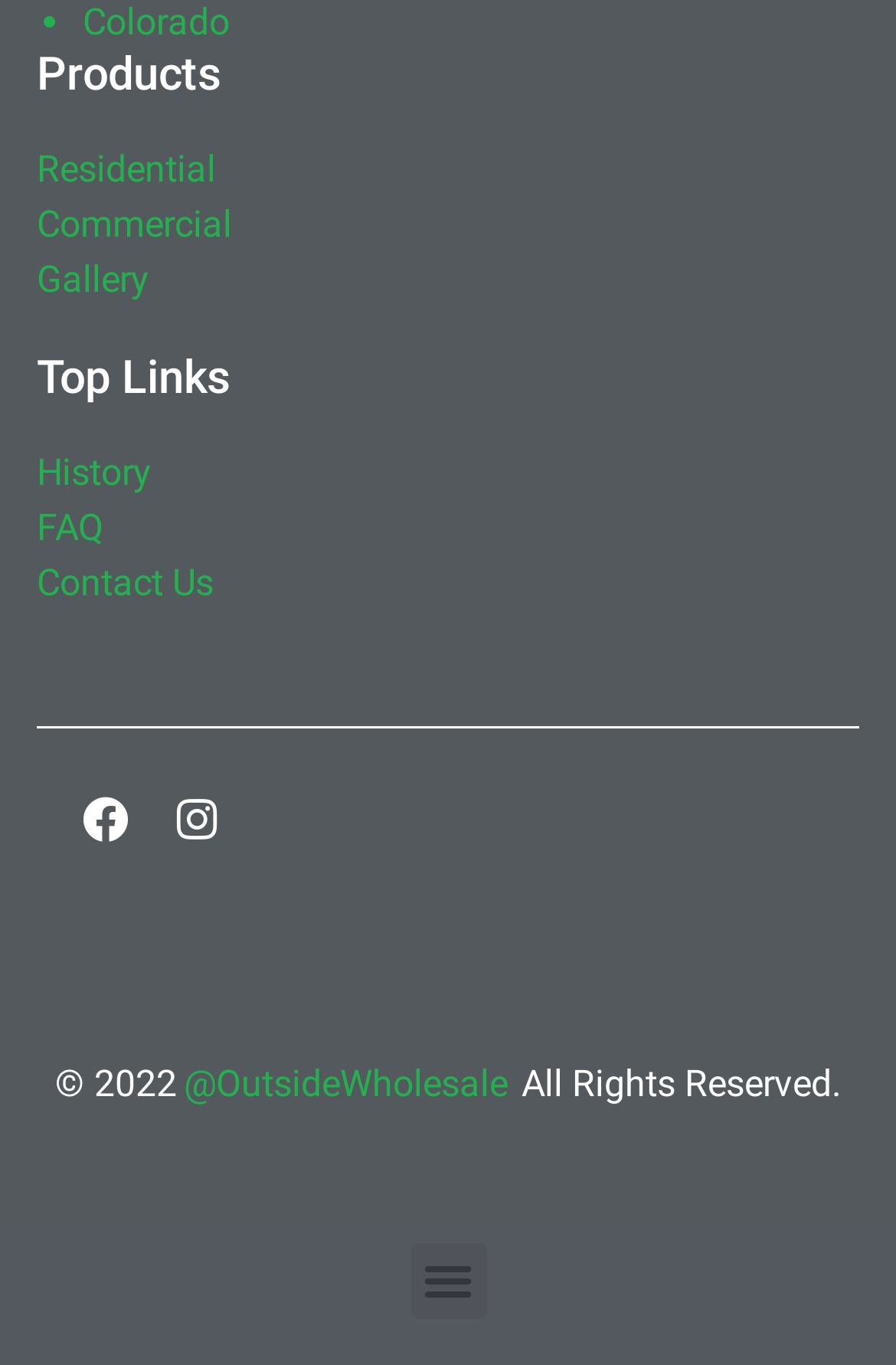Please answer the following question using a single word or phrase: 
What are the categories of products?

Residential, Commercial